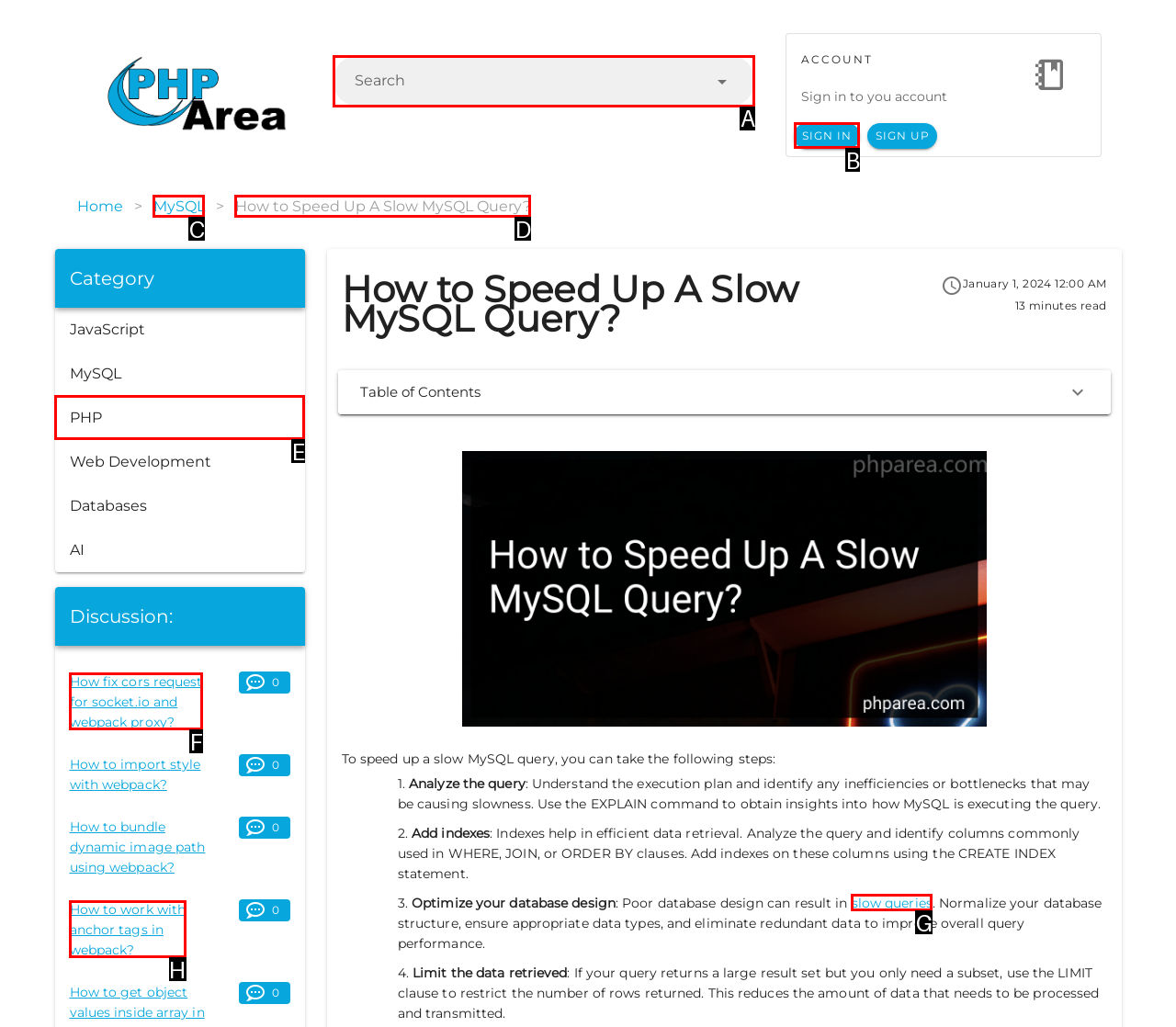Identify the correct UI element to click on to achieve the following task: Search for a topic Respond with the corresponding letter from the given choices.

A